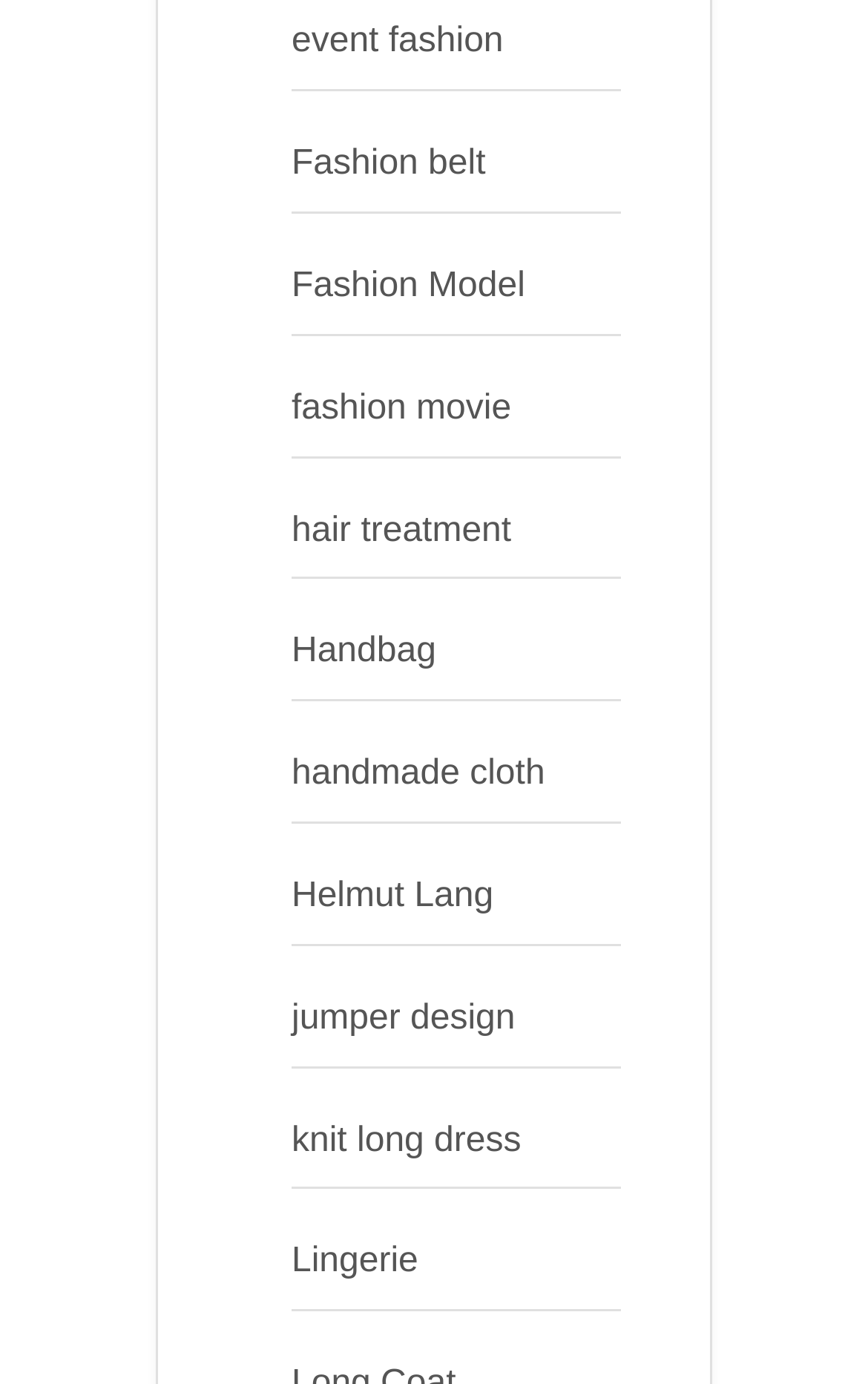Please determine the bounding box coordinates of the clickable area required to carry out the following instruction: "explore Helmut Lang". The coordinates must be four float numbers between 0 and 1, represented as [left, top, right, bottom].

[0.336, 0.634, 0.569, 0.661]